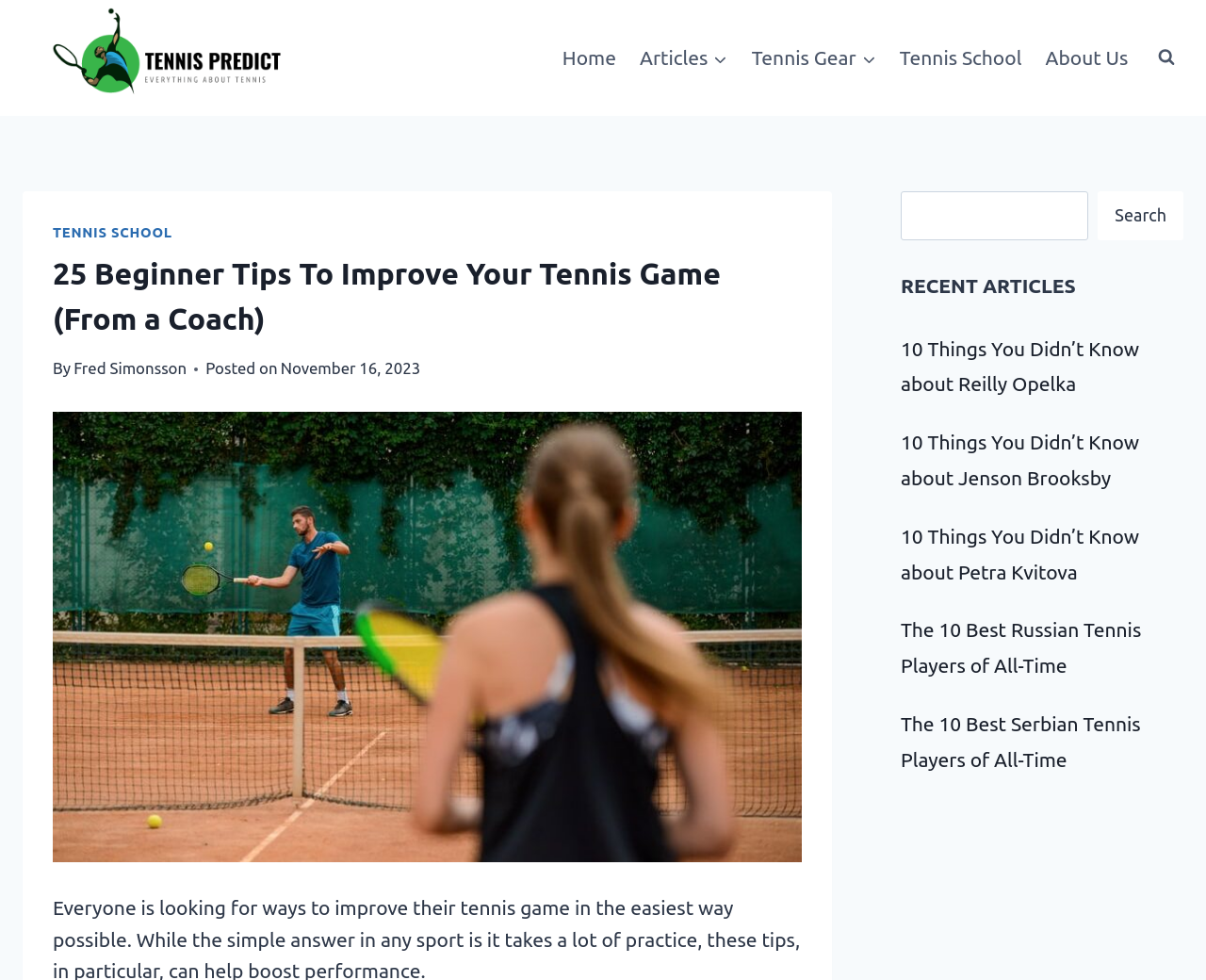Reply to the question with a single word or phrase:
What is the name of the tennis school?

Tennis School